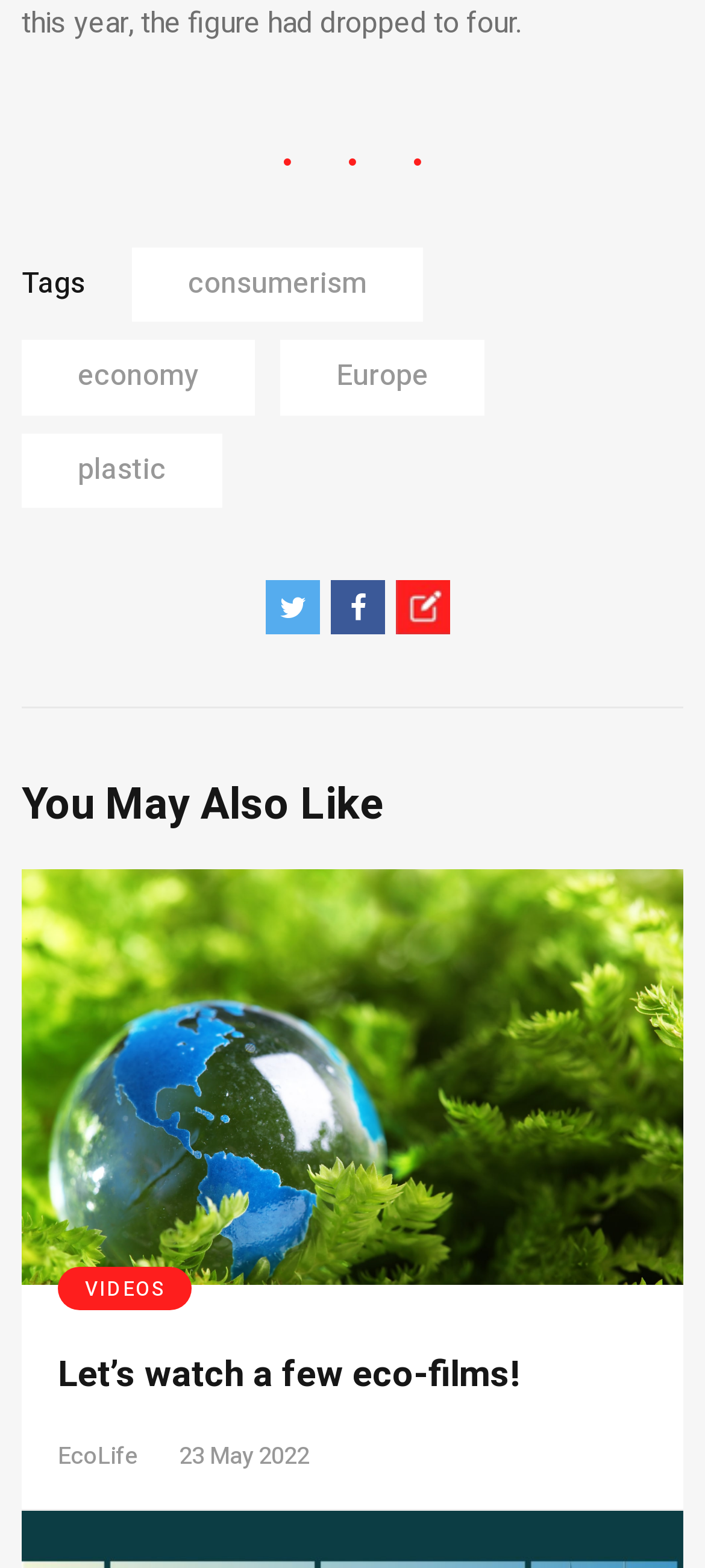Locate the bounding box coordinates of the area to click to fulfill this instruction: "Watch the 'Let’s watch a few eco-films!' video". The bounding box should be presented as four float numbers between 0 and 1, in the order [left, top, right, bottom].

[0.031, 0.554, 0.969, 0.819]